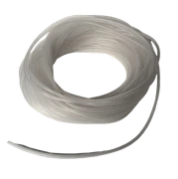Describe every aspect of the image in detail.

The image showcases a chemical-resistant silicone hose designed for peroxide dosing applications. This hose, known for its flexibility and durability, is essential for effective fluid transfer in various settings, particularly where corrosive substances are involved. It is part of a broader product range that includes fittings and components, ideal for users needing reliable solutions for their dosing systems. The total length of this specific hose is not explicitly mentioned, but it serves as a crucial replacement piece to ensure optimal system performance.